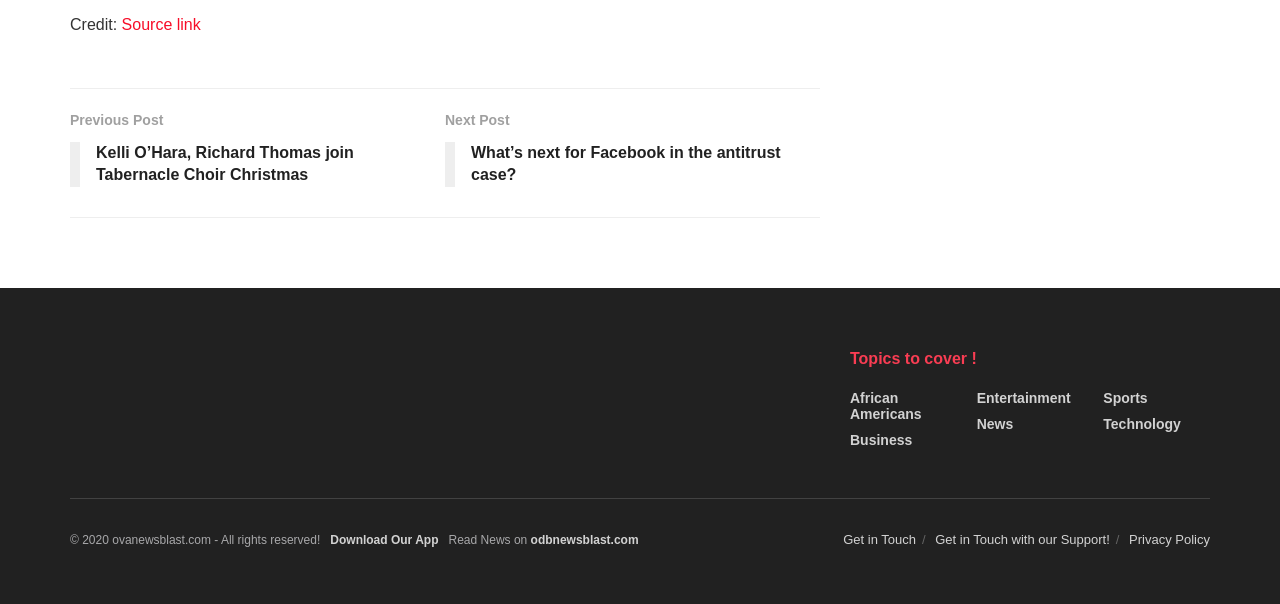Please specify the bounding box coordinates of the clickable region to carry out the following instruction: "View previous post". The coordinates should be four float numbers between 0 and 1, in the format [left, top, right, bottom].

[0.055, 0.181, 0.348, 0.326]